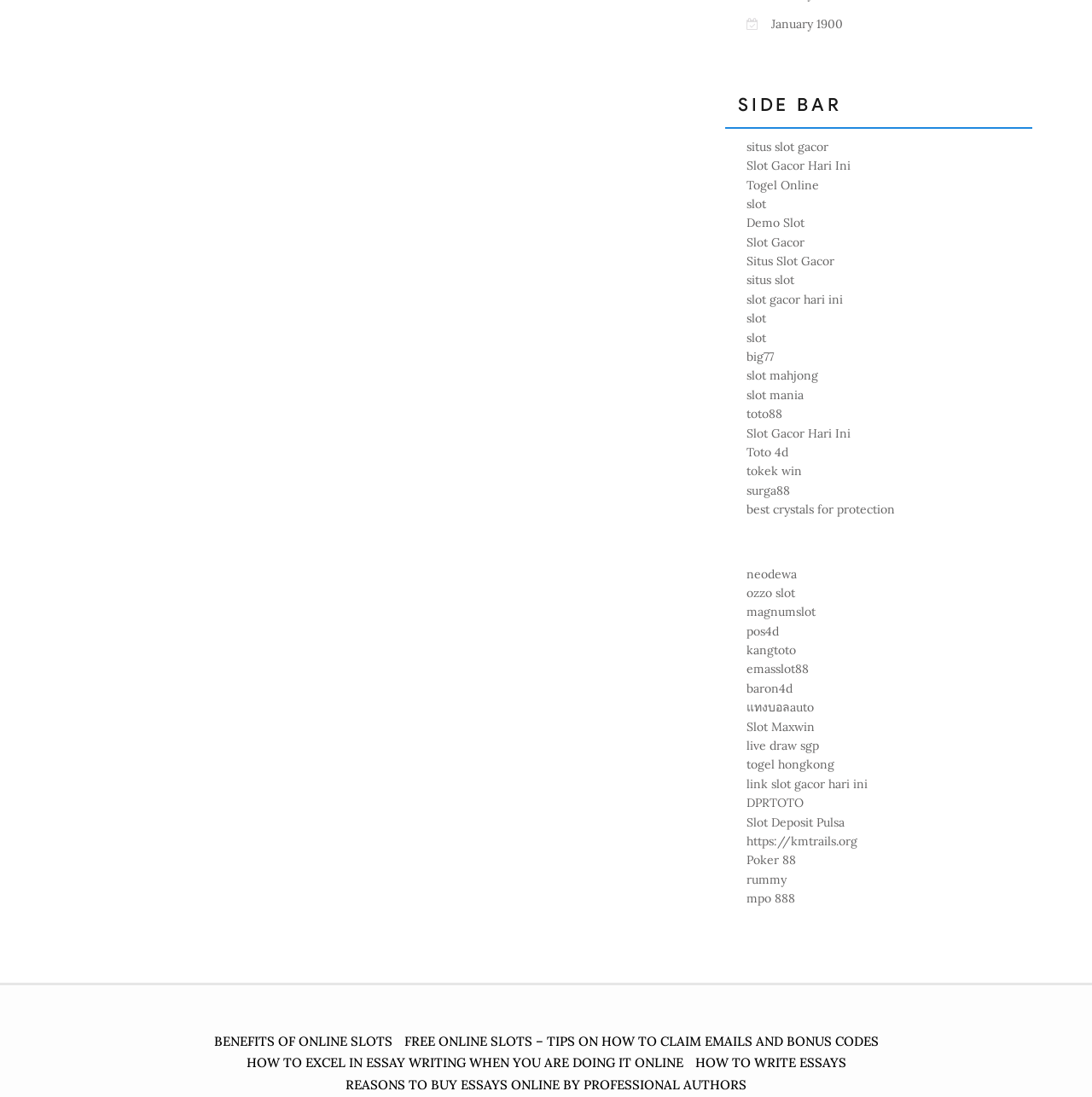Could you specify the bounding box coordinates for the clickable section to complete the following instruction: "Read 'HOW TO WRITE ESSAYS'"?

[0.636, 0.961, 0.775, 0.976]